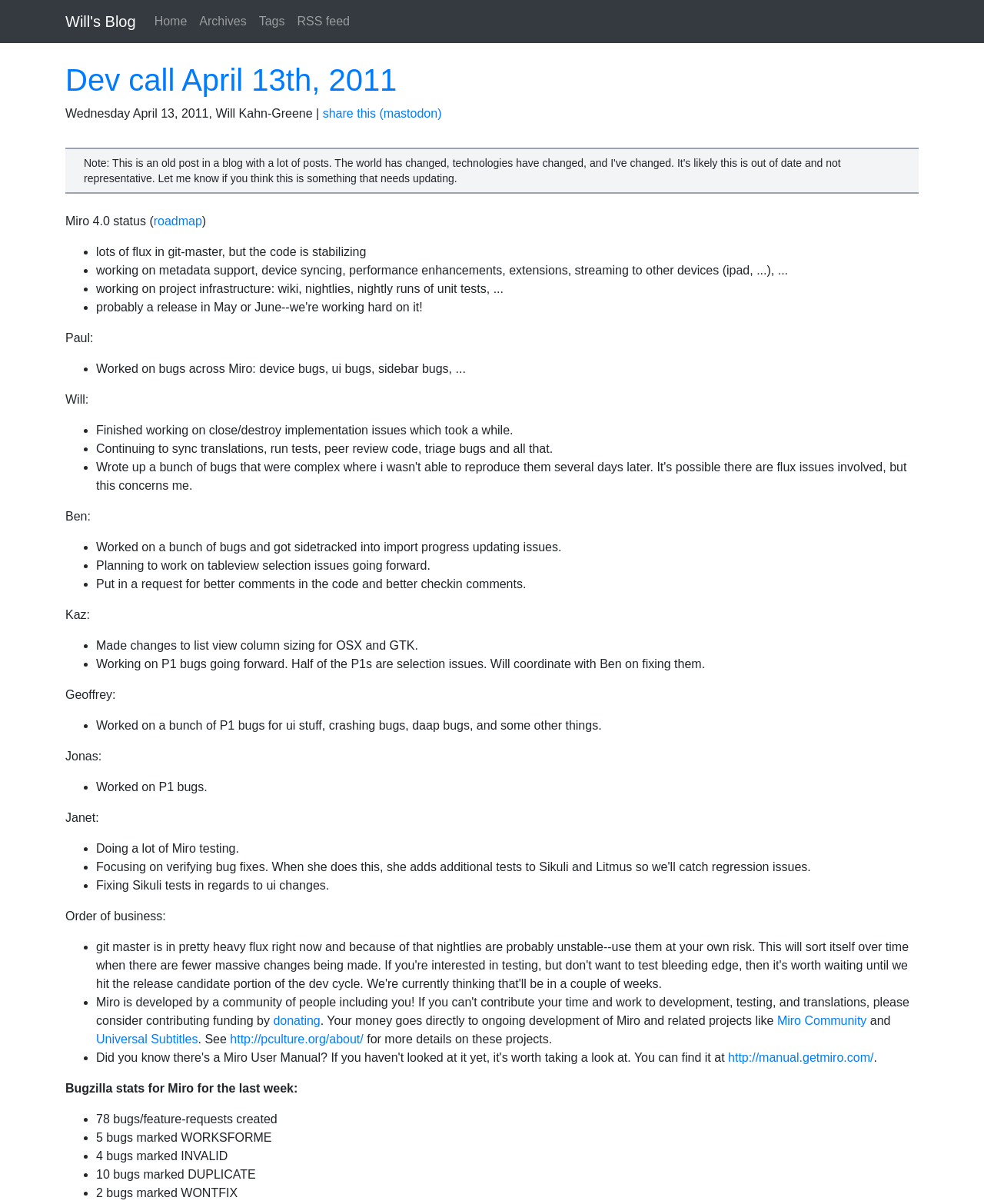Extract the primary heading text from the webpage.

Dev call April 13th, 2011